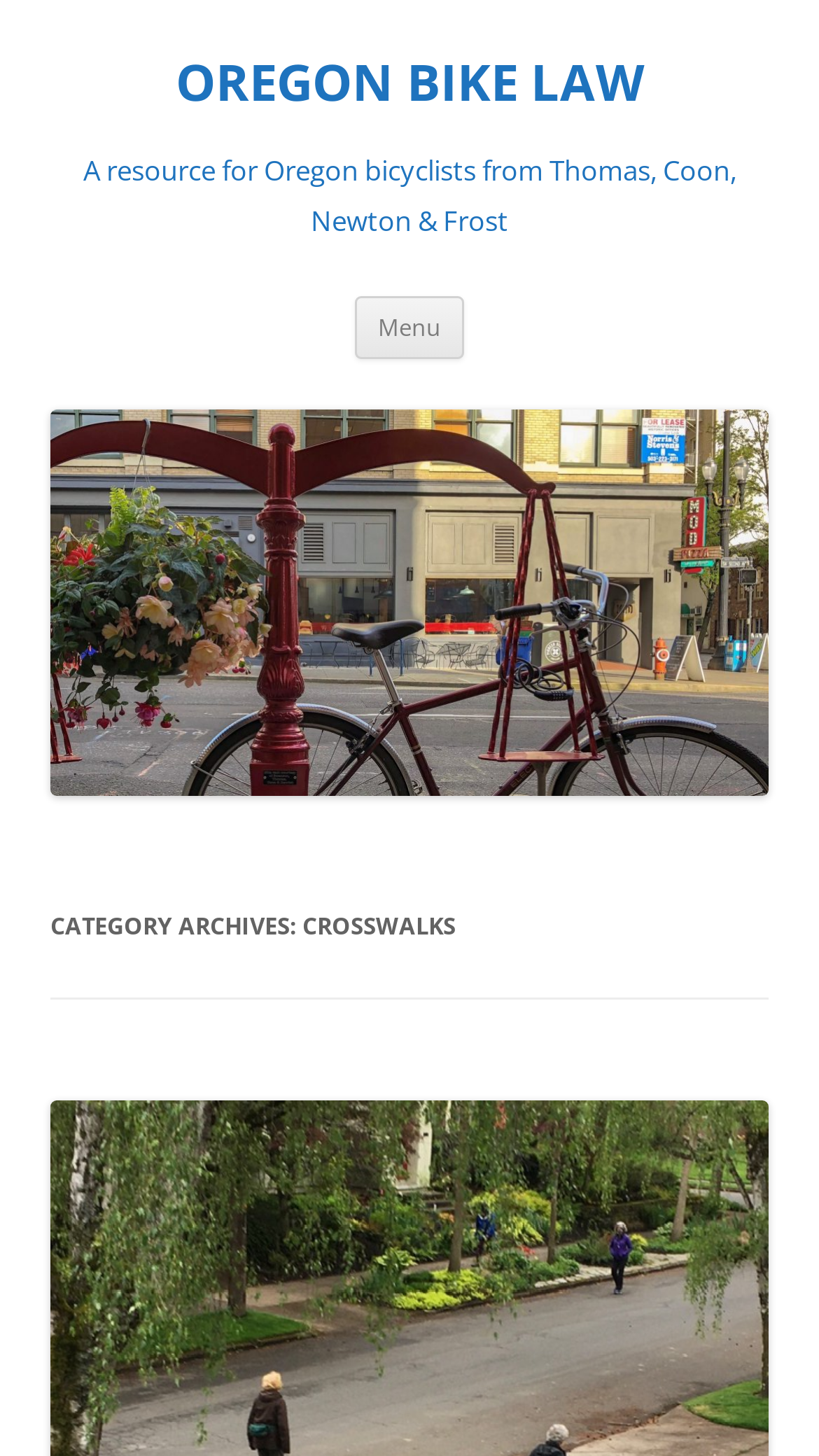Given the element description "Book a Service" in the screenshot, predict the bounding box coordinates of that UI element.

None